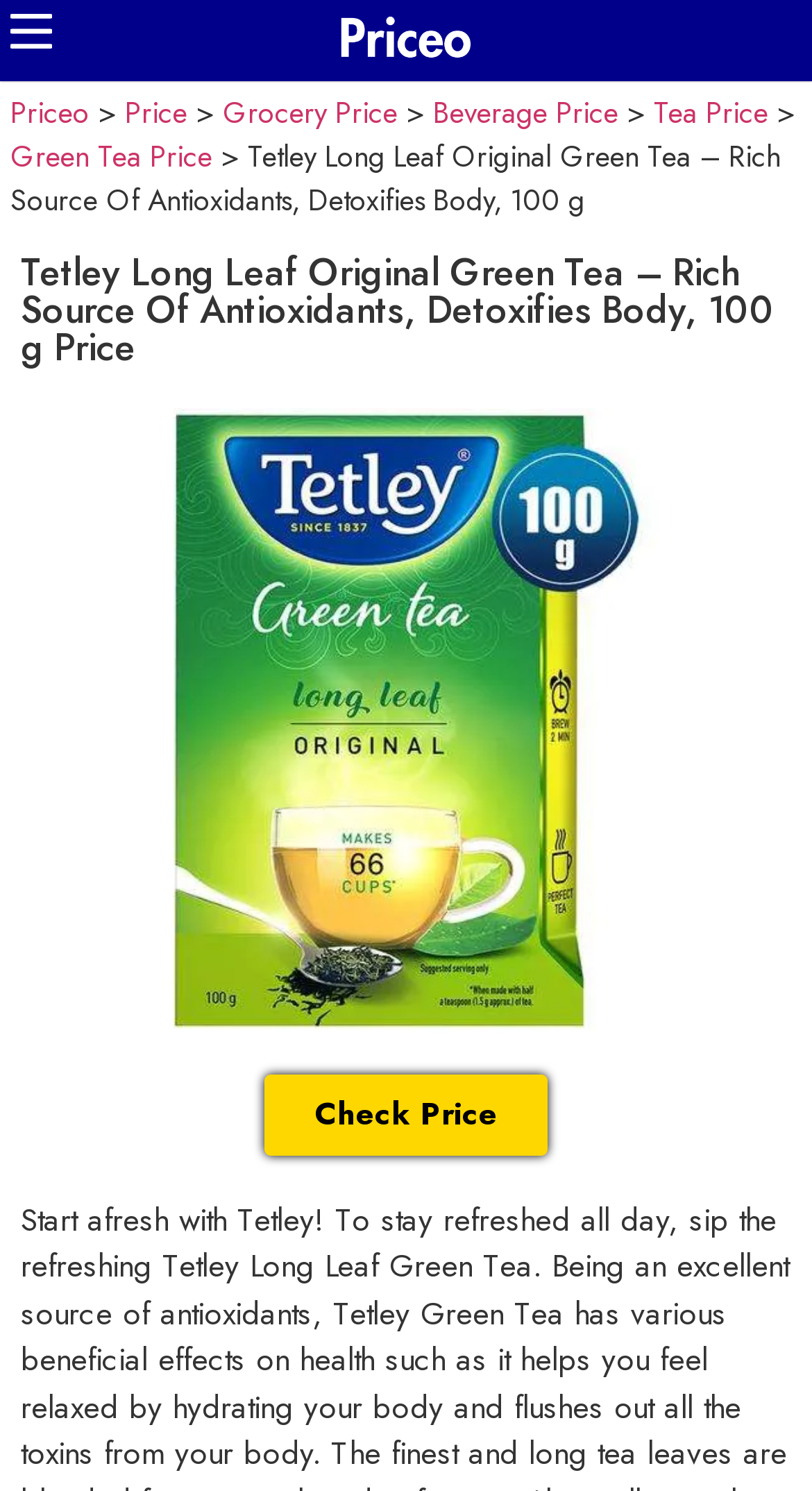What is the image on the webpage?
Refer to the image and provide a one-word or short phrase answer.

Tetley green tea long leaf